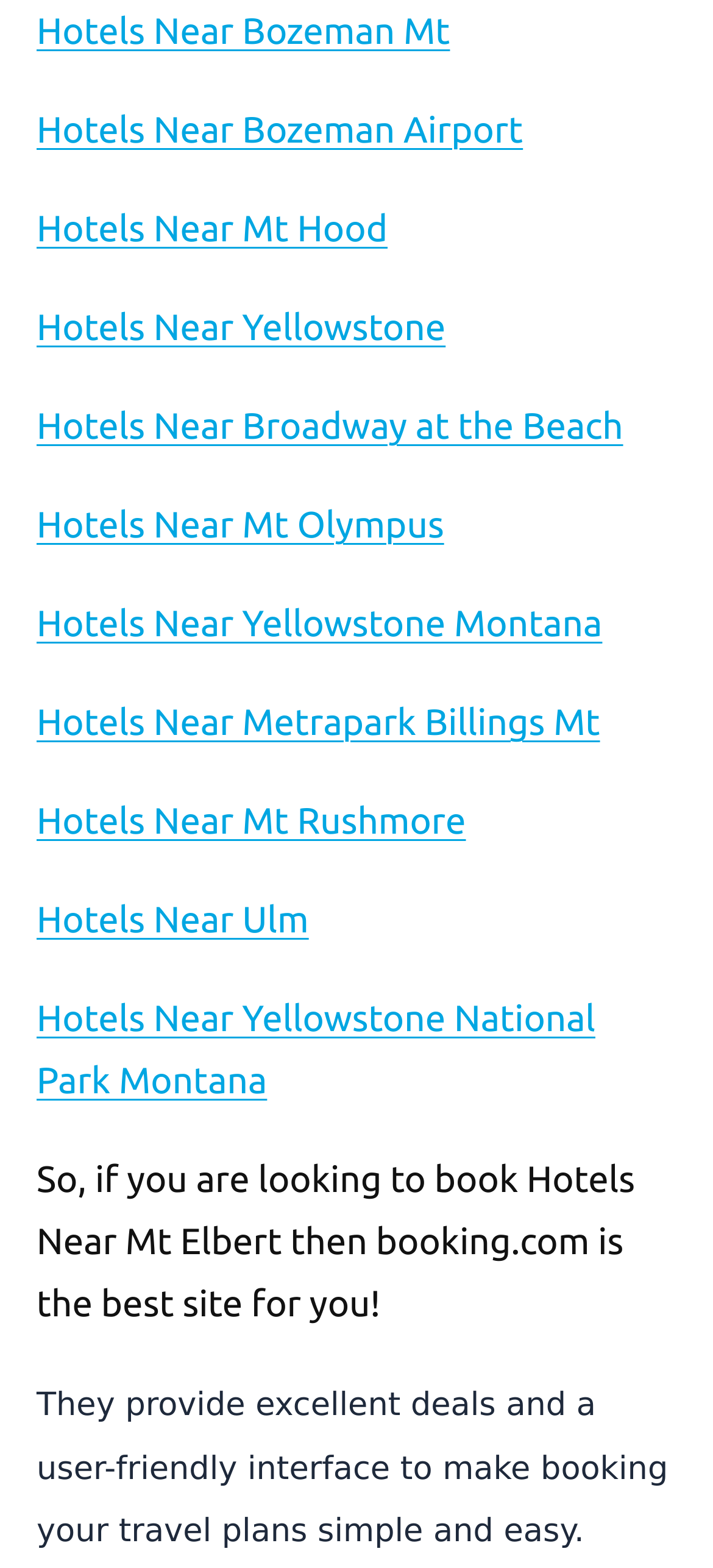Please identify the bounding box coordinates of the element's region that I should click in order to complete the following instruction: "Search for hotels near Bozeman Mt". The bounding box coordinates consist of four float numbers between 0 and 1, i.e., [left, top, right, bottom].

[0.051, 0.006, 0.631, 0.033]